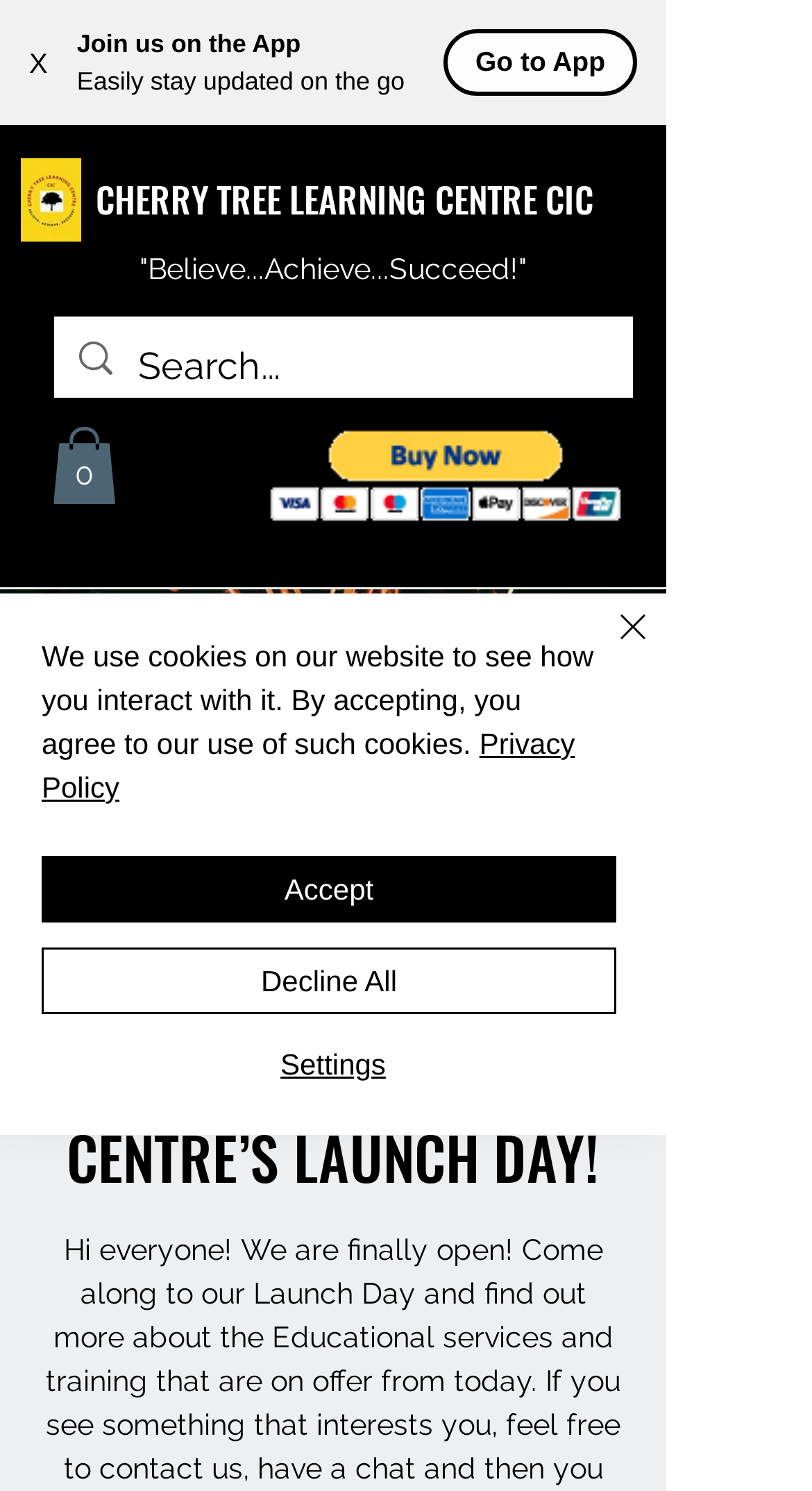Using the given element description, provide the bounding box coordinates (top-left x, top-left y, bottom-right x, bottom-right y) for the corresponding UI element in the screenshot: aria-label="Search..." name="q" placeholder="Search..."

[0.17, 0.213, 0.682, 0.279]